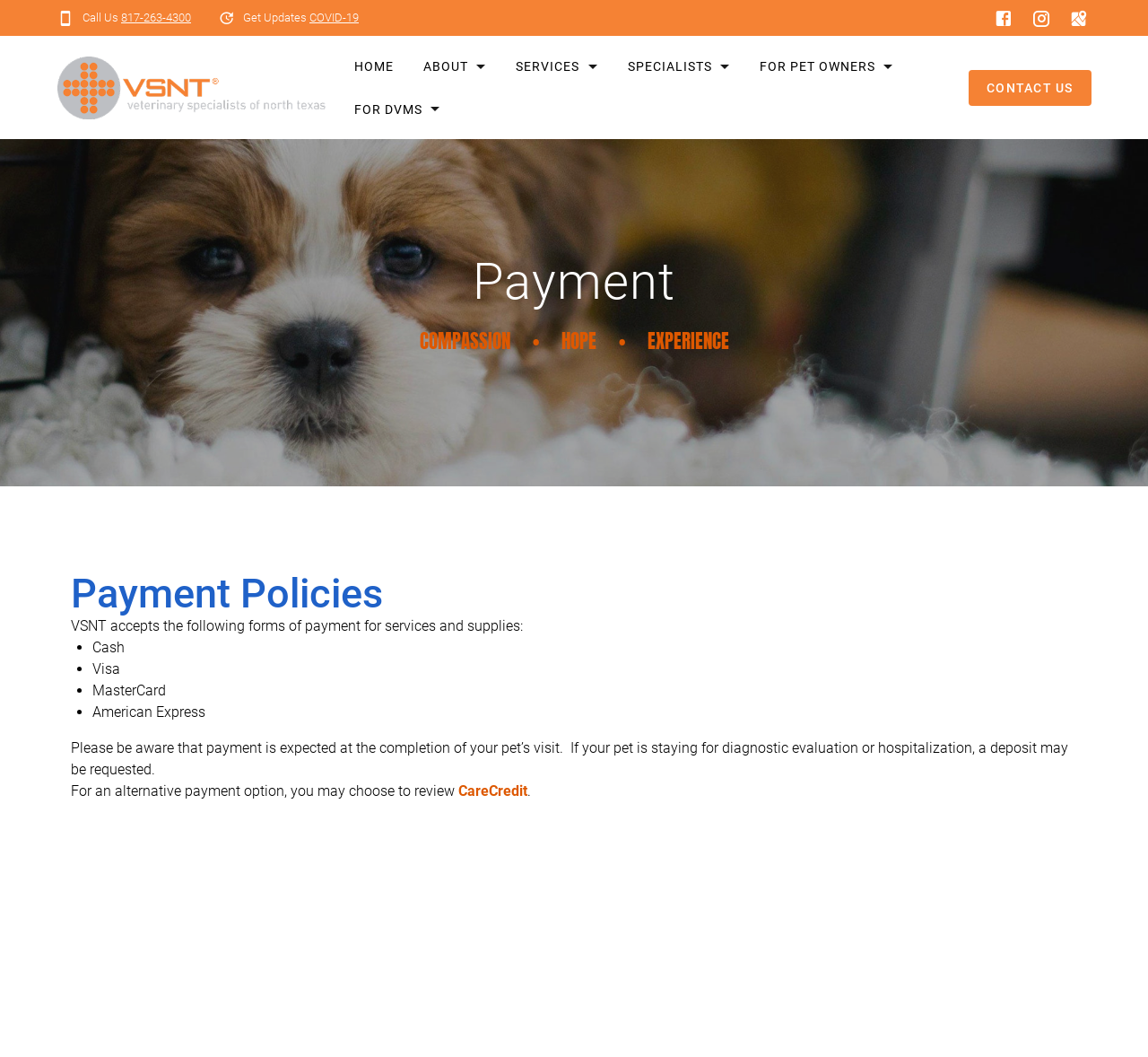What is expected at the completion of a pet's visit?
Based on the image, answer the question in a detailed manner.

I found the answer by reading the static text that says 'Please be aware that payment is expected at the completion of your pet’s visit.'.